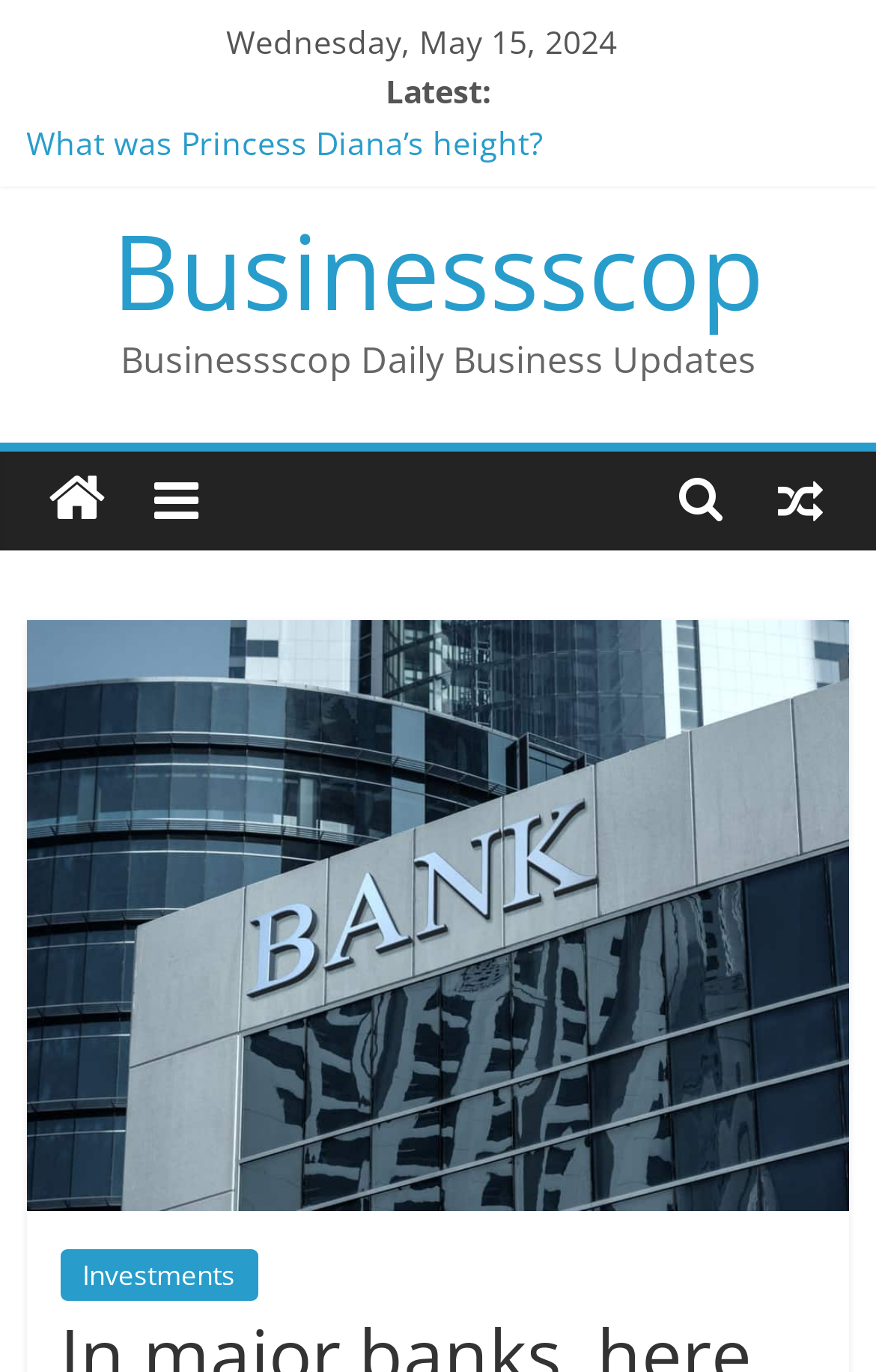Using the information in the image, give a comprehensive answer to the question: 
What is the name of the website?

I found the name of the website by looking at the heading element that says 'Businessscop', which is likely the title of the website.